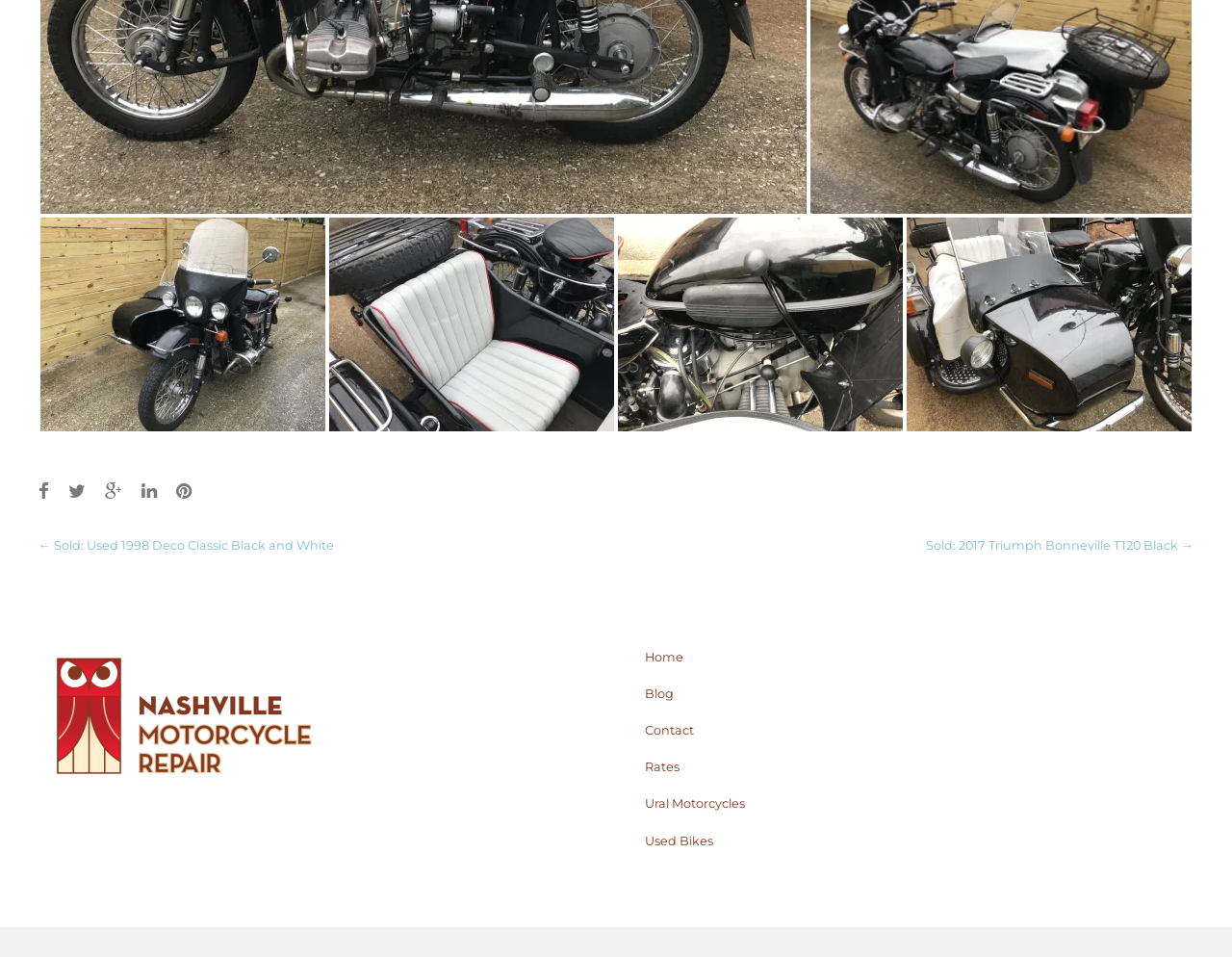Please locate the bounding box coordinates of the element that should be clicked to complete the given instruction: "Browse used bikes".

[0.523, 0.871, 0.579, 0.886]